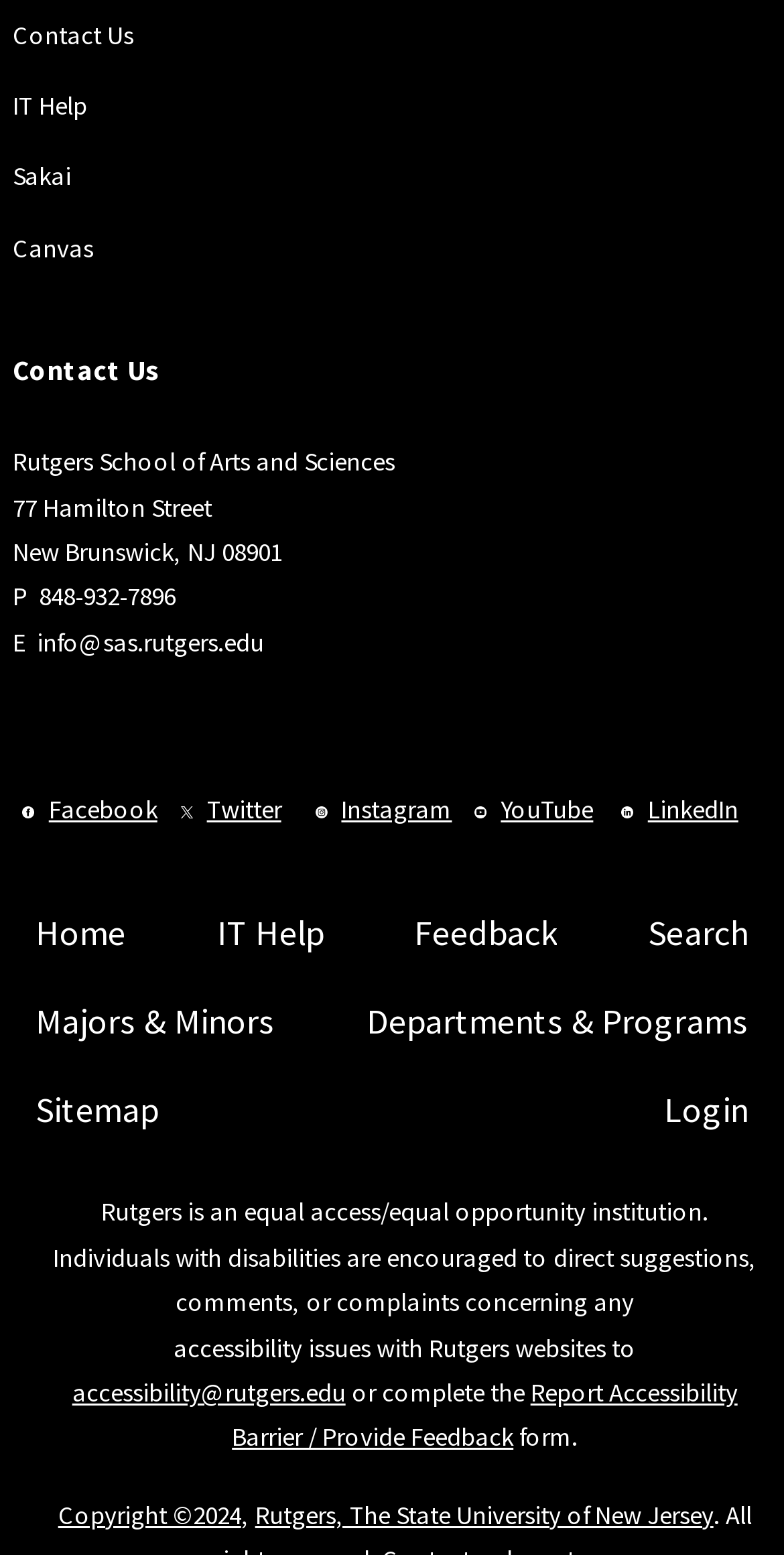Determine the bounding box coordinates of the section I need to click to execute the following instruction: "Login". Provide the coordinates as four float numbers between 0 and 1, i.e., [left, top, right, bottom].

[0.847, 0.697, 0.955, 0.731]